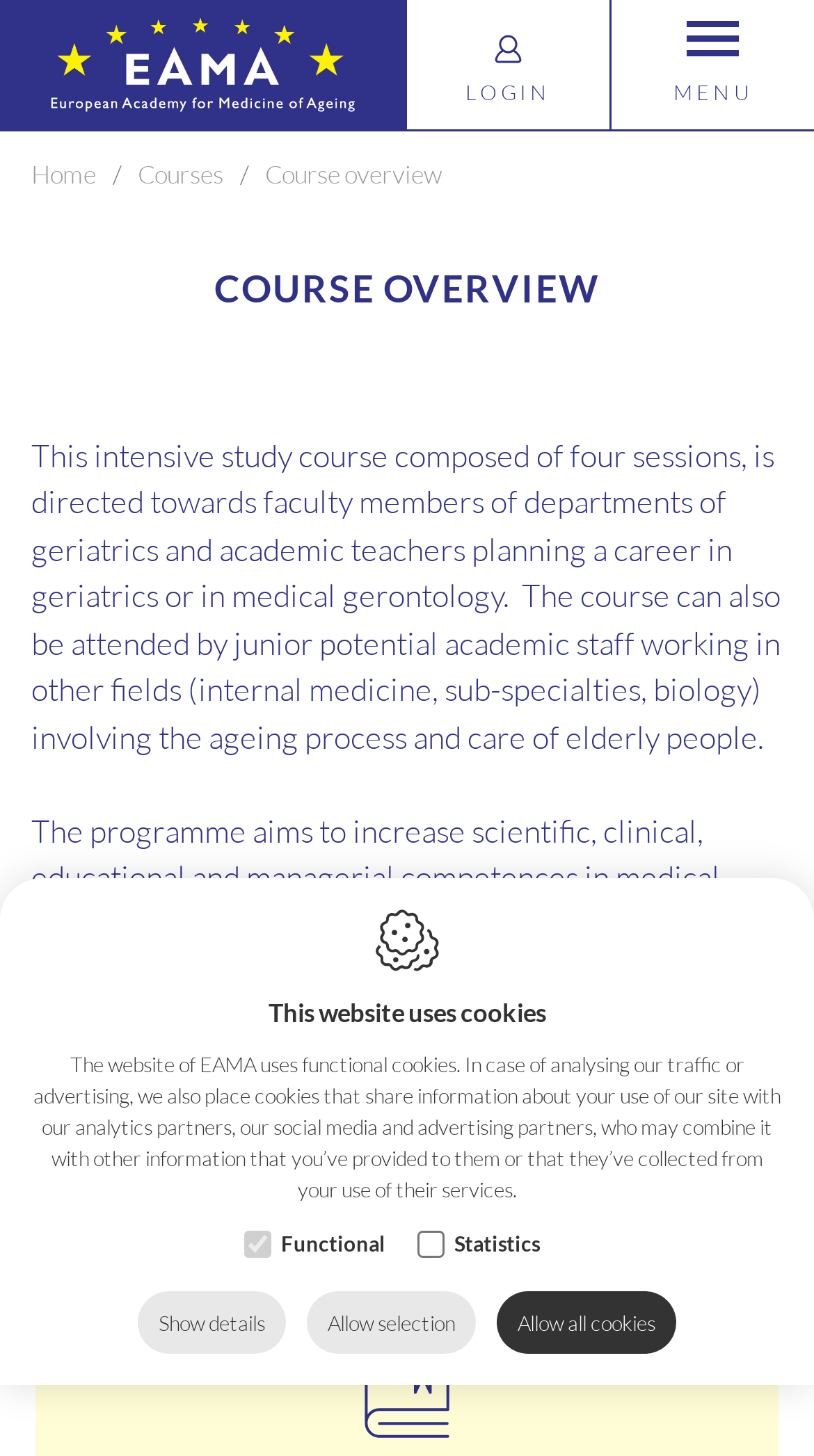Who issues the certificate?
Answer the question with a single word or phrase derived from the image.

European Academy for Medicine of Ageing